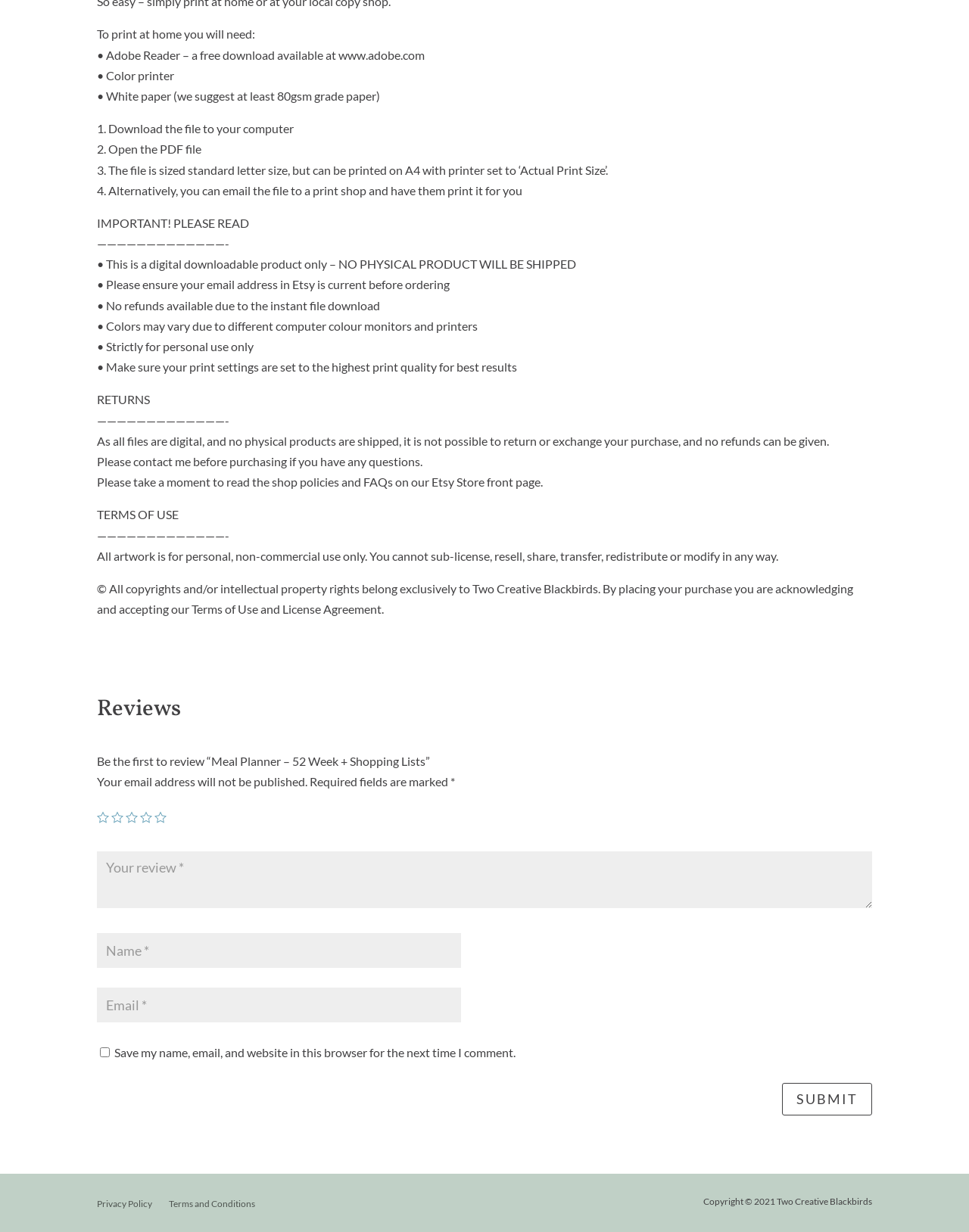Can you find the bounding box coordinates of the area I should click to execute the following instruction: "Click the Privacy Policy link"?

[0.1, 0.973, 0.157, 0.987]